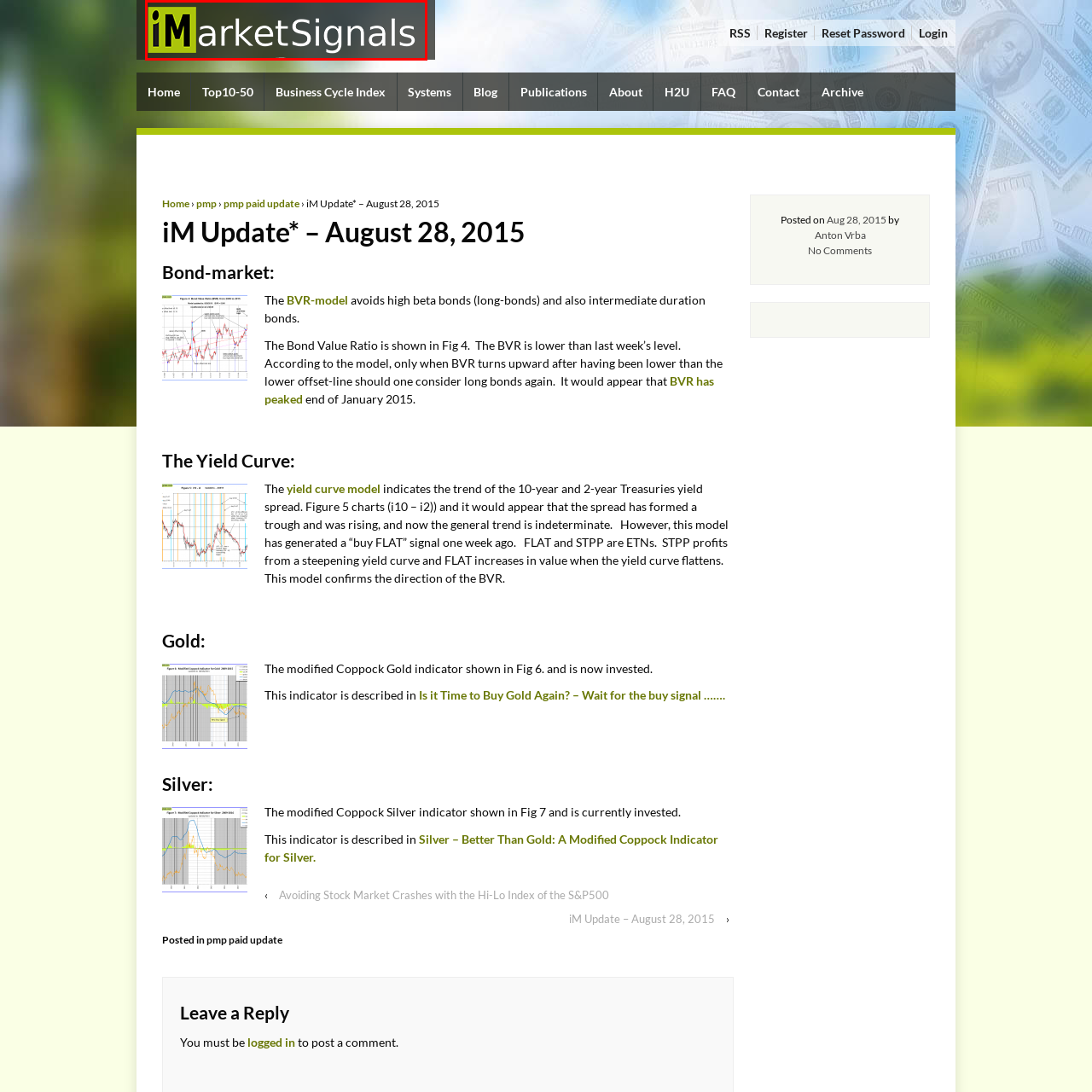What does the green background of the logo represent?
Observe the image inside the red-bordered box and offer a detailed answer based on the visual details you find.

According to the caption, the green background of the logo adds a dynamic touch and reflects the brand's commitment to clarity and engagement in financial communications.